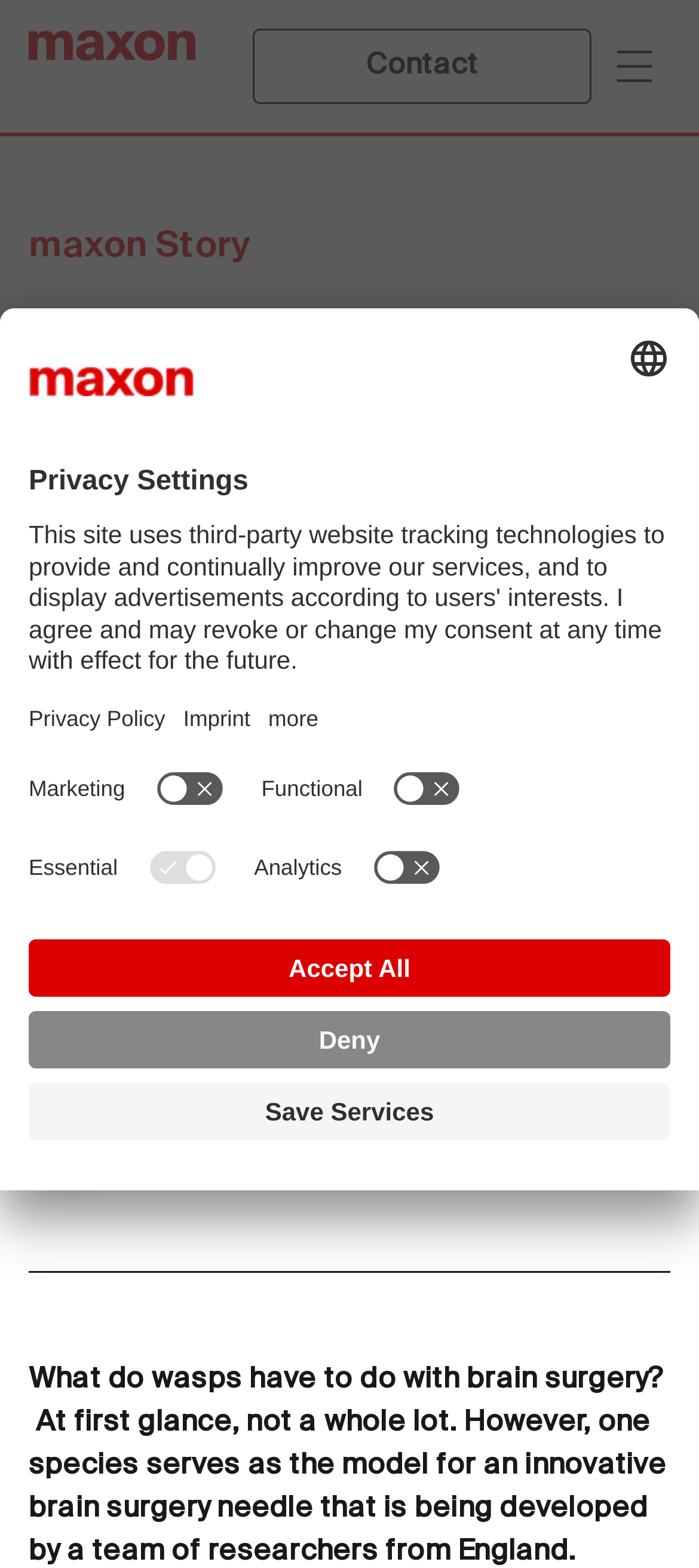Please respond in a single word or phrase: 
What is the purpose of the 'Share current page' button?

To share the webpage